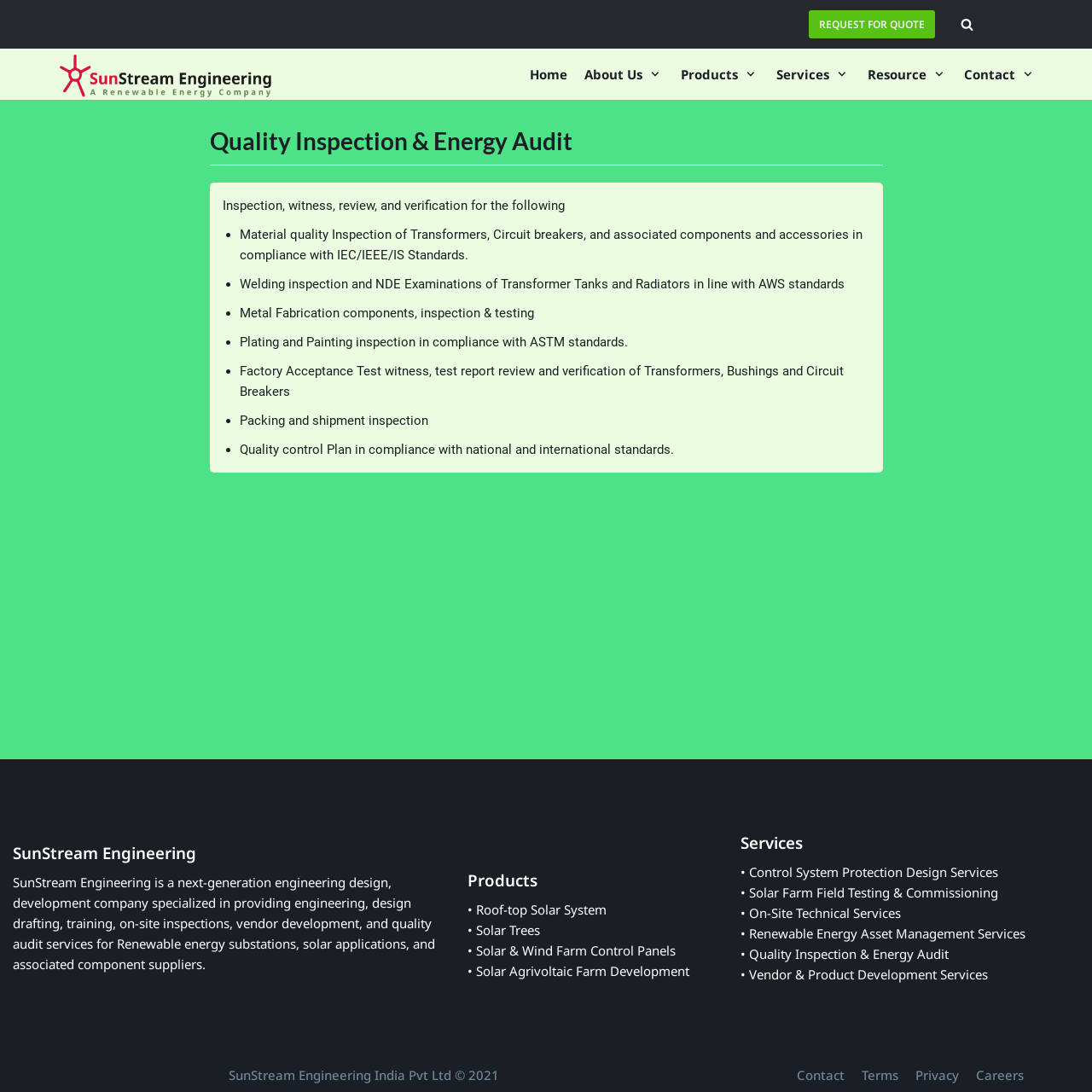Can you find the bounding box coordinates for the element to click on to achieve the instruction: "Visit Sergio Gelato's homepage"?

None